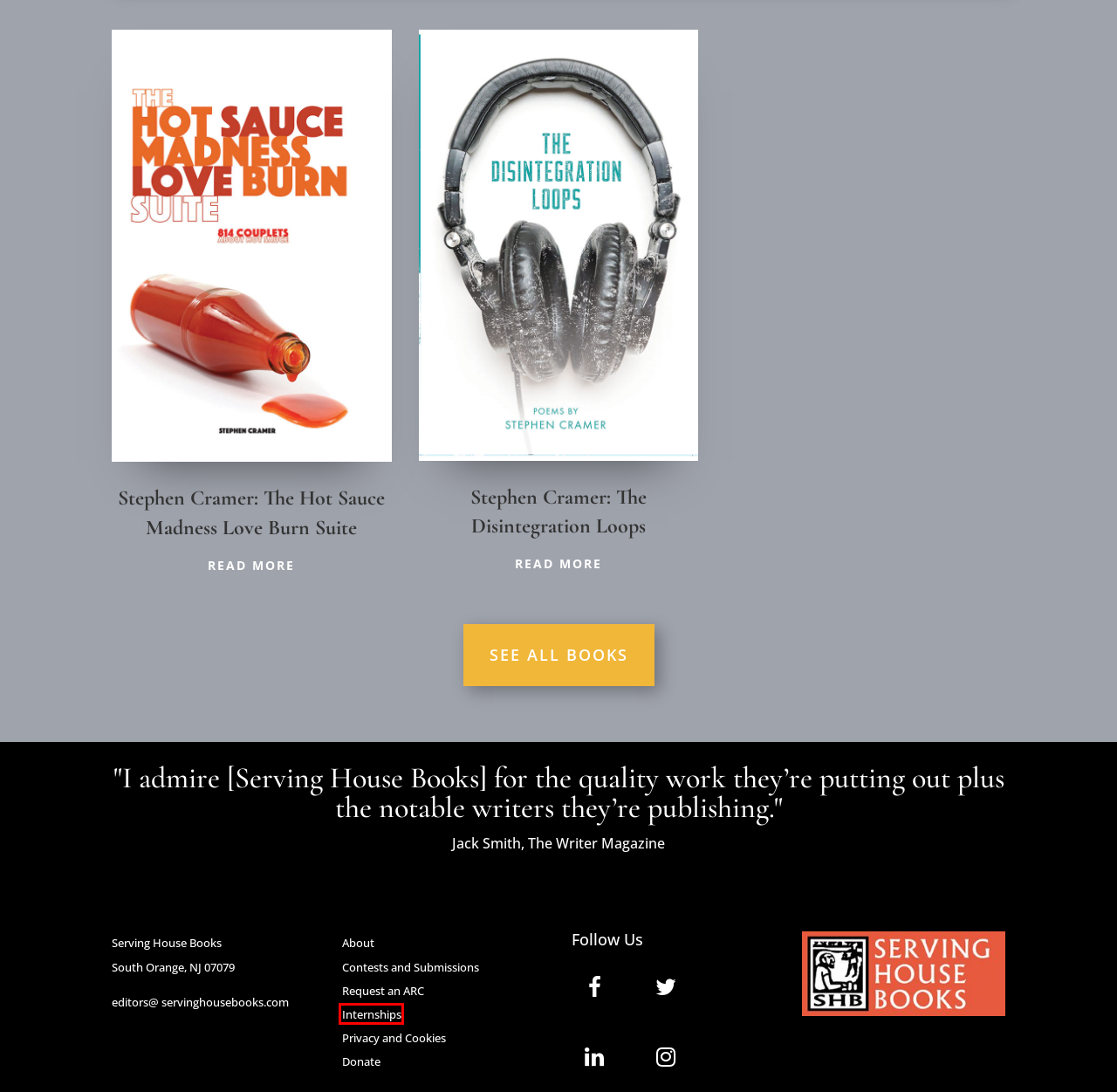Review the webpage screenshot and focus on the UI element within the red bounding box. Select the best-matching webpage description for the new webpage that follows after clicking the highlighted element. Here are the candidates:
A. Serving House Books - Serving House Books
B. AUTHORS A-G - Serving House Books
C. The Disintegration Loops - Serving House Books
D. REQUEST AN ARC - Serving House Books
E. INTERNSHIPS - Serving House Books
F. Donate
G. EVENTS & NEWS - Serving House Books
H. The Hot Sauce Madness Love Burn Suite - Serving House Books

E